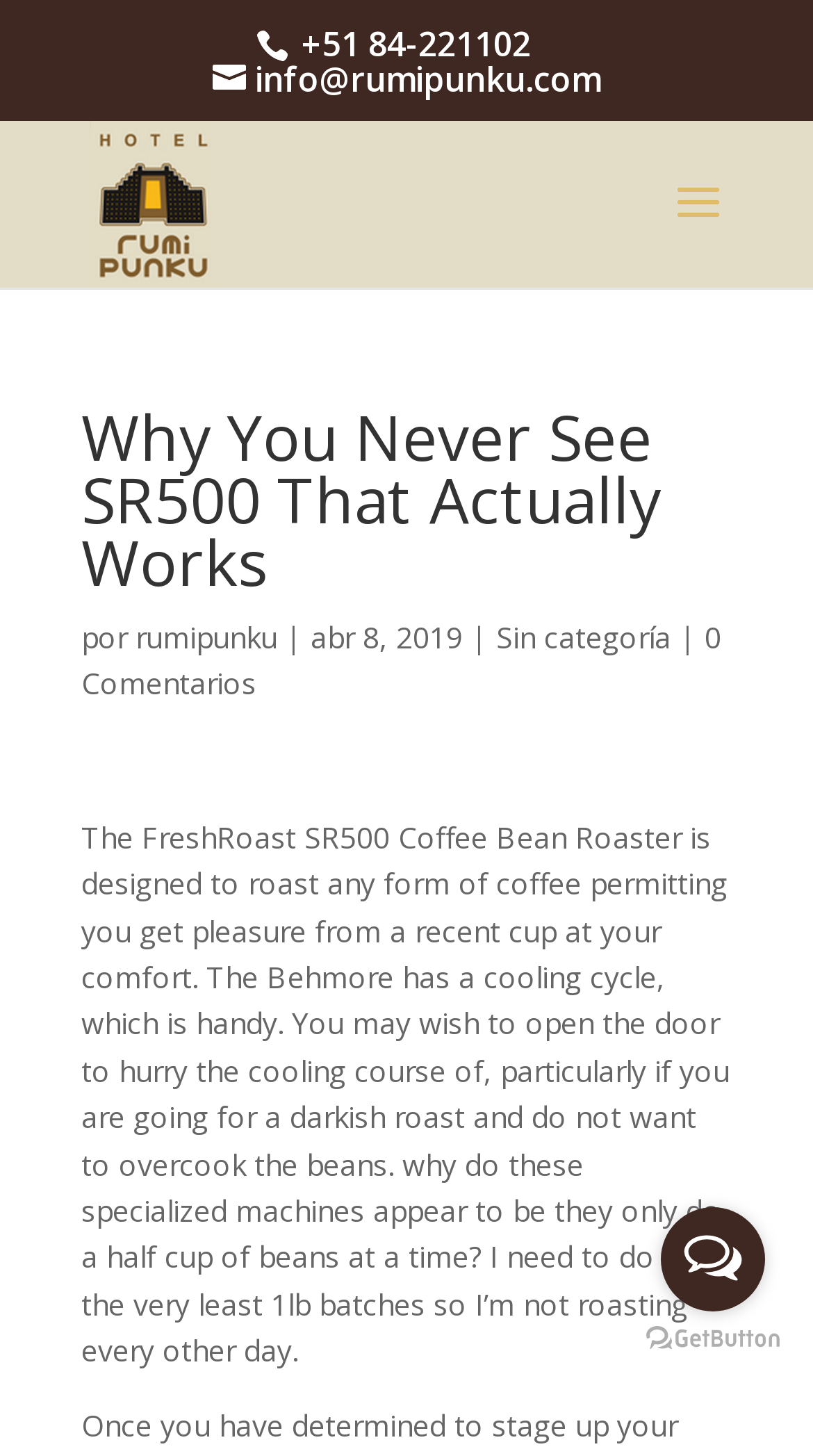Provide the bounding box coordinates for the UI element described in this sentence: "rumipunku". The coordinates should be four float values between 0 and 1, i.e., [left, top, right, bottom].

[0.167, 0.424, 0.341, 0.451]